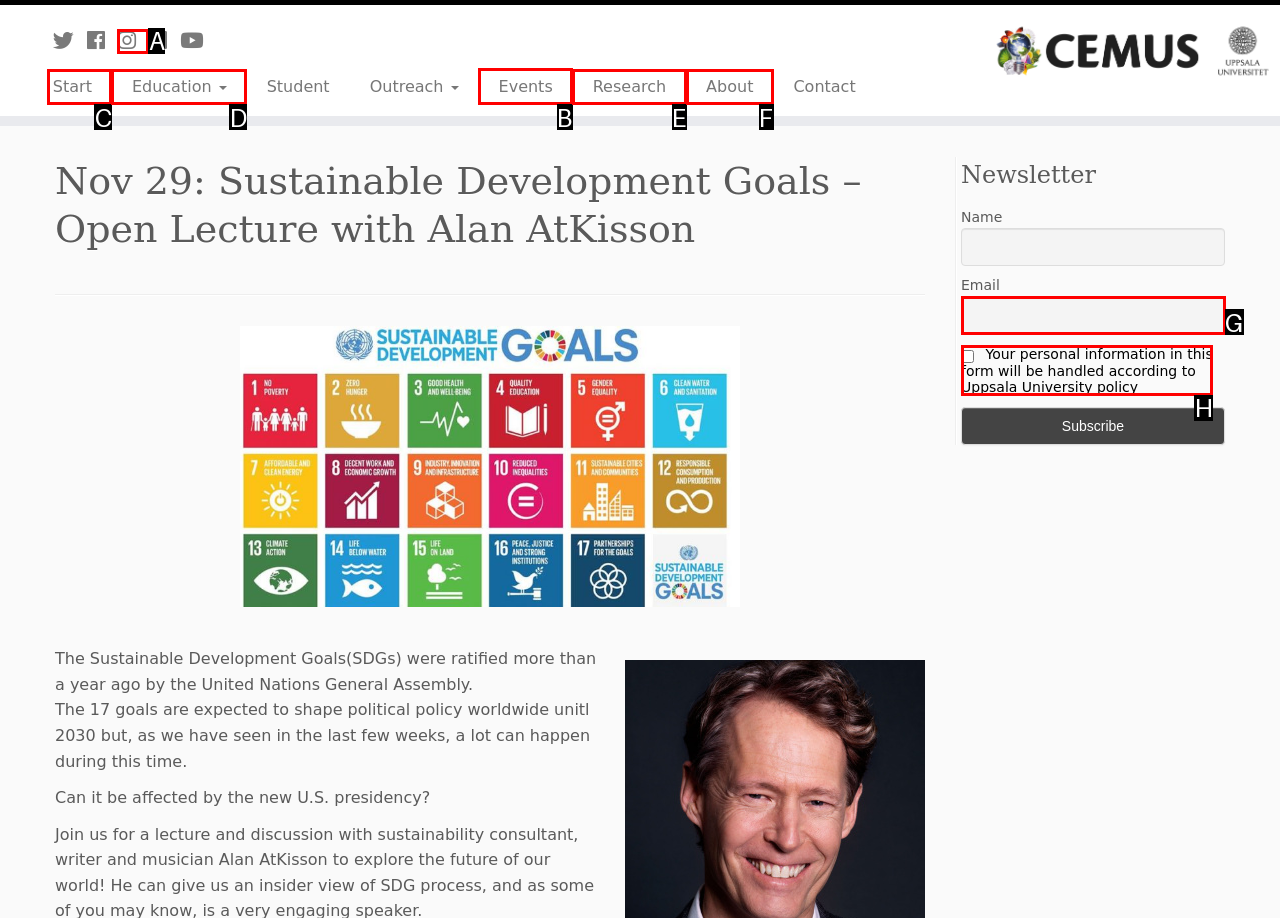Select the HTML element to finish the task: Click the 'Events' link Reply with the letter of the correct option.

B